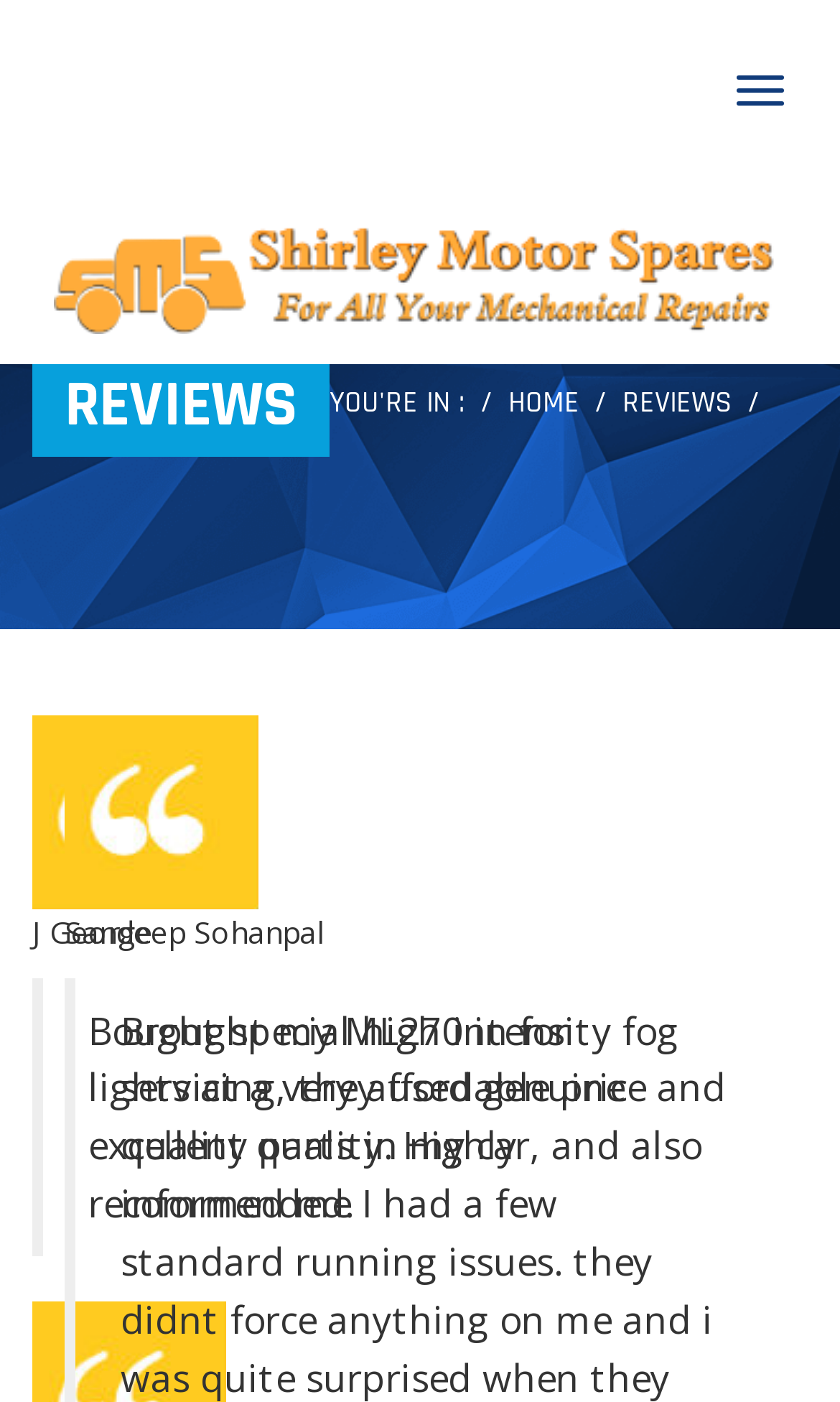Identify the bounding box for the UI element described as: "title="Shirley Motor Spares"". The coordinates should be four float numbers between 0 and 1, i.e., [left, top, right, bottom].

[0.064, 0.173, 0.938, 0.209]